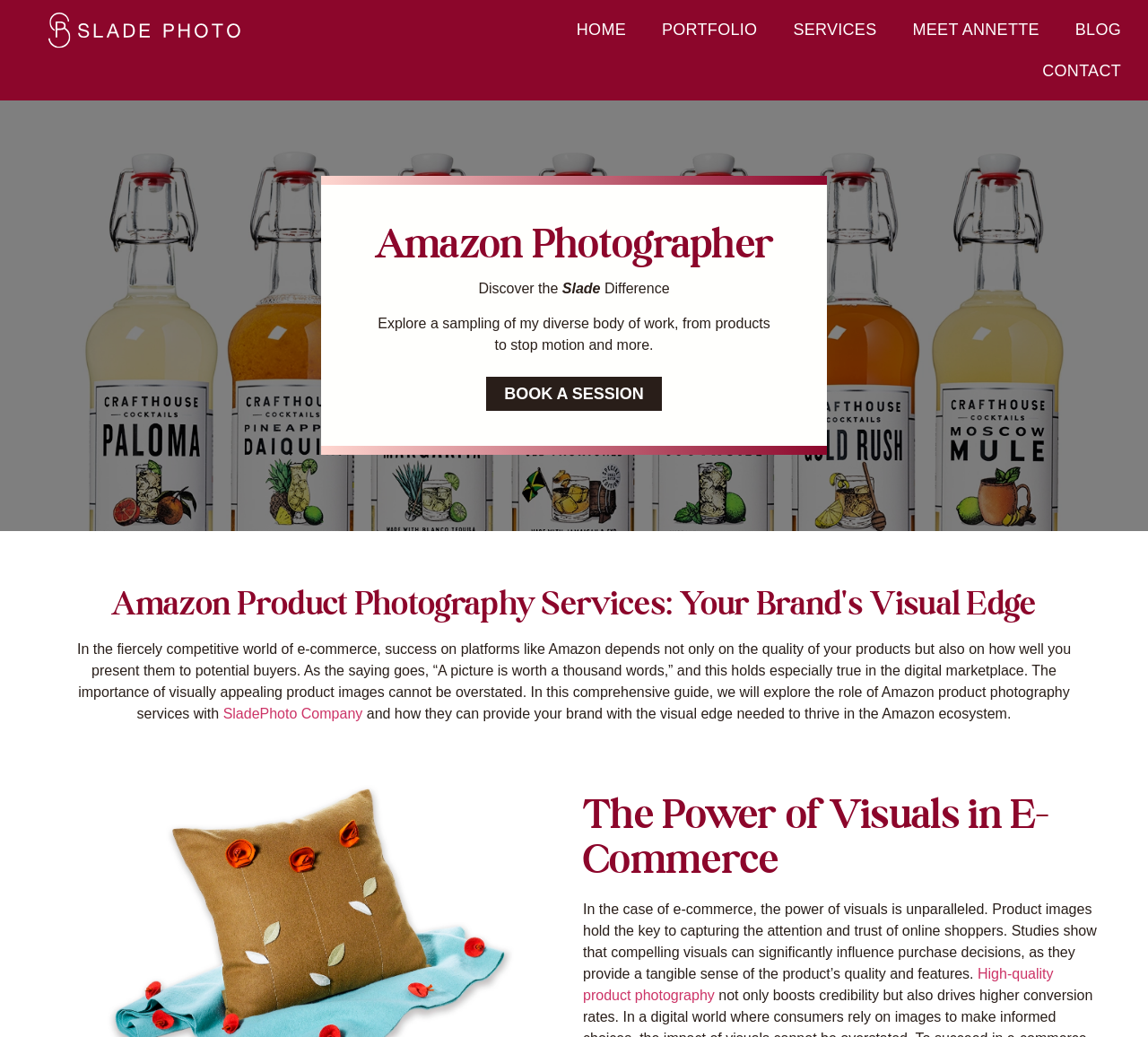Find the bounding box coordinates of the element you need to click on to perform this action: 'Explore portfolio'. The coordinates should be represented by four float values between 0 and 1, in the format [left, top, right, bottom].

[0.561, 0.009, 0.675, 0.048]